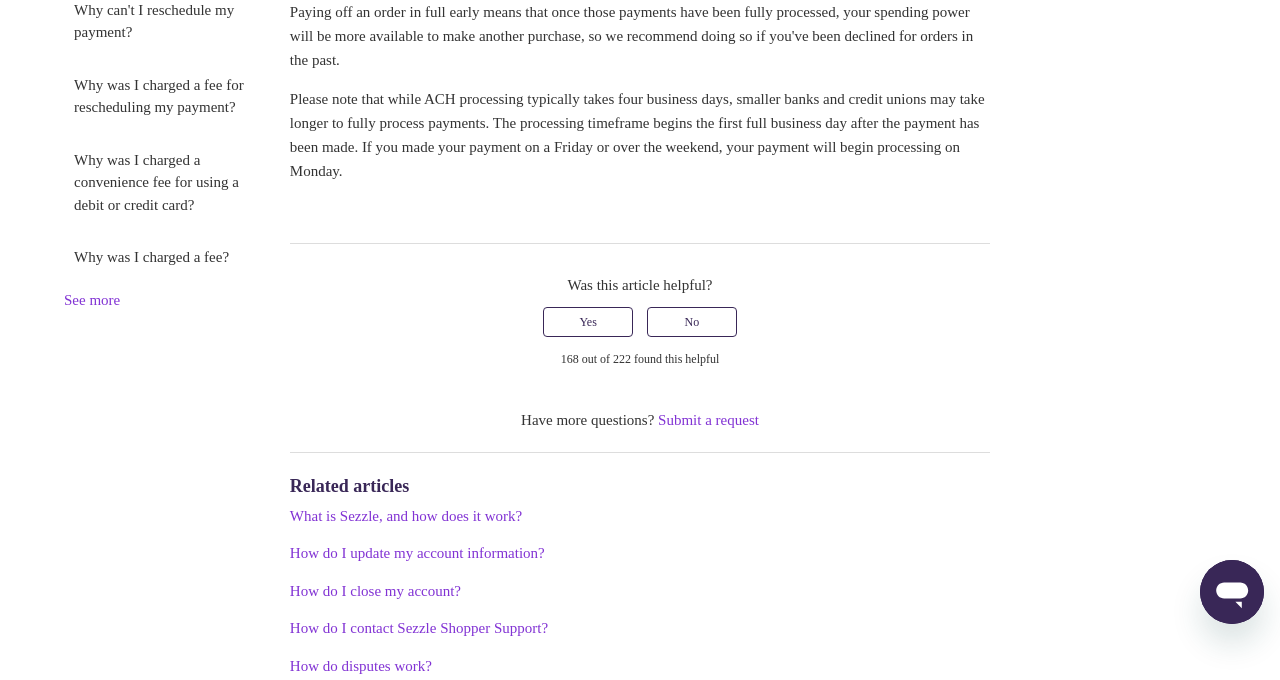Please provide the bounding box coordinate of the region that matches the element description: Submit a request. Coordinates should be in the format (top-left x, top-left y, bottom-right x, bottom-right y) and all values should be between 0 and 1.

[0.514, 0.606, 0.593, 0.63]